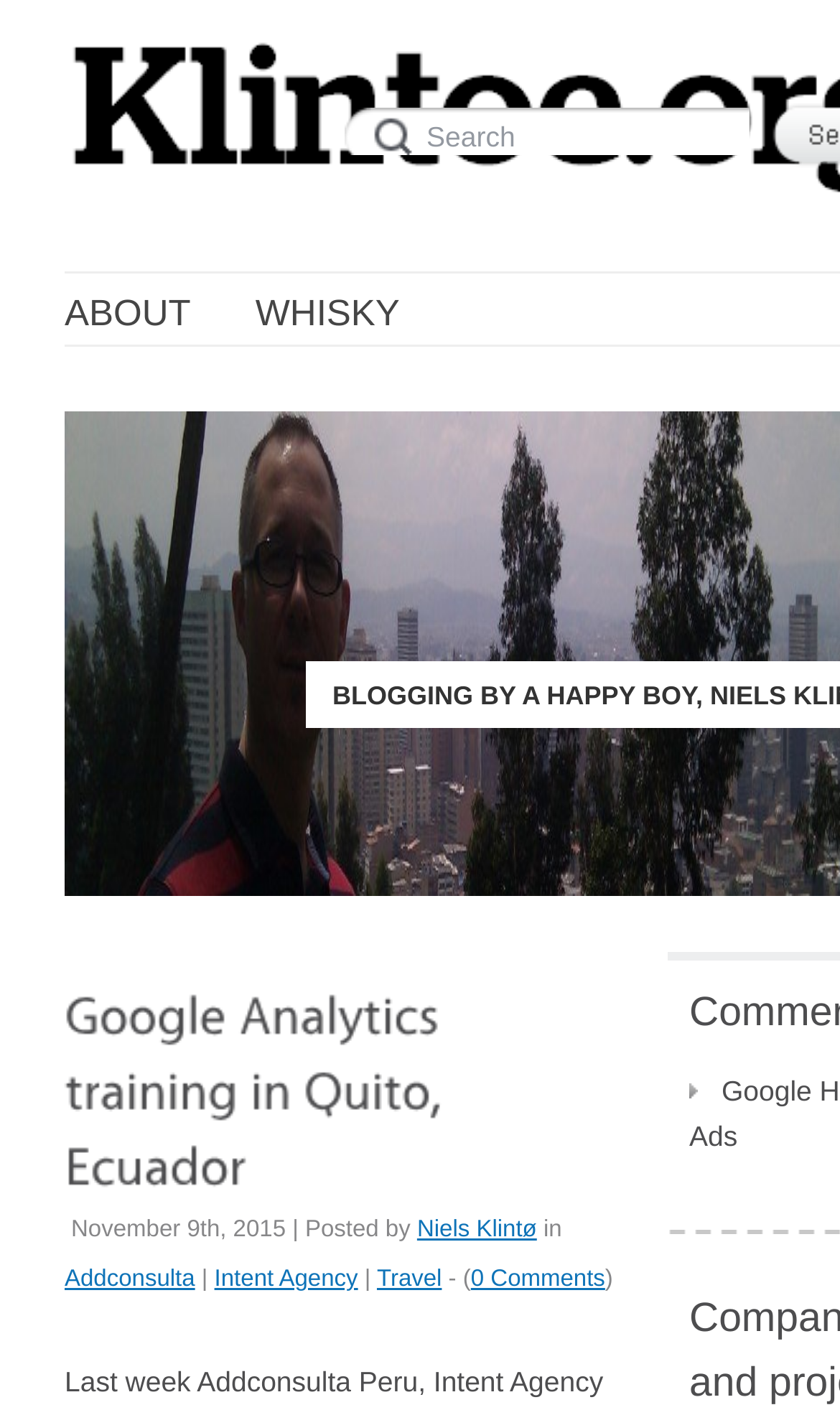What is the name of the agency mentioned in the article?
Use the screenshot to answer the question with a single word or phrase.

Intent Agency